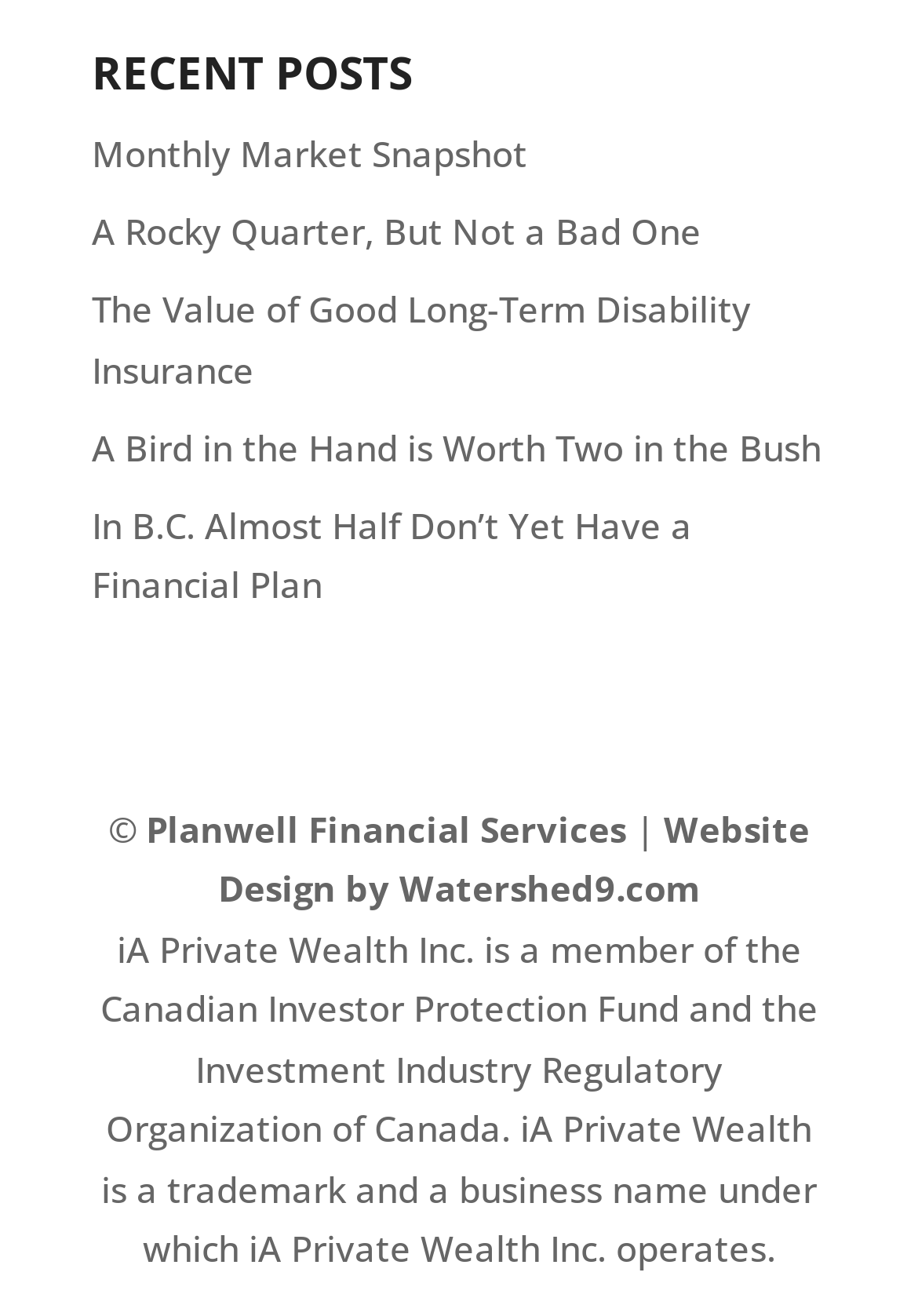Use one word or a short phrase to answer the question provided: 
What is the name of the company that designed the website?

Watershed9.com